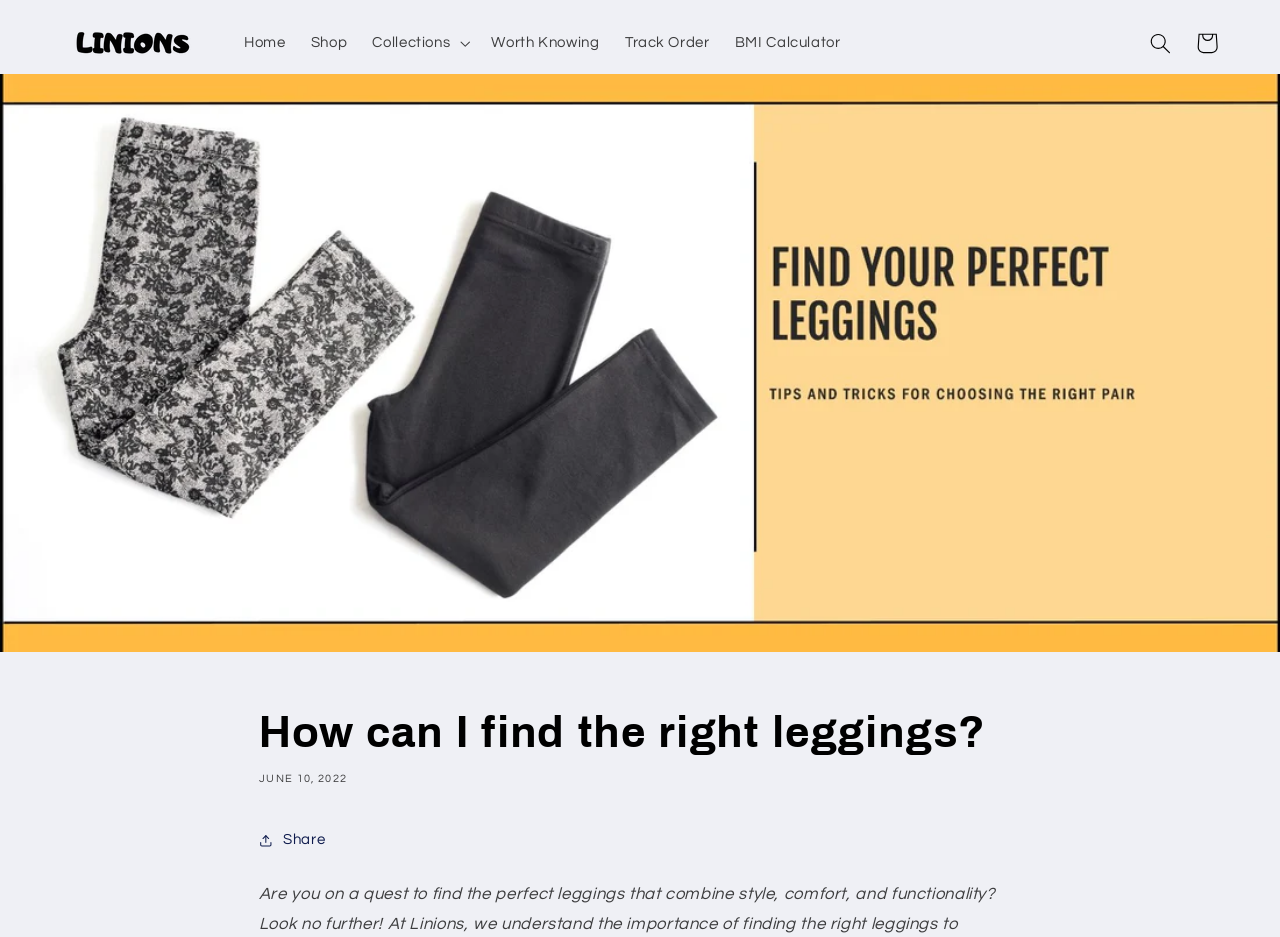Provide a thorough description of the webpage you see.

The webpage is about finding the right leggings at Linions, a company that understands the importance of combining style, comfort, and functionality. 

At the top left, there is a link to the Linions homepage, accompanied by a small Linions logo image. To the right of the logo, there are several links, including "Home", "Shop", and "Worth Knowing", which are aligned horizontally. 

Below these links, there is a button labeled "Collections" that, when expanded, reveals a mega menu. Further to the right, there are more links, including "Track Order" and "BMI Calculator". 

At the top right, there is a search icon with a disclosure triangle, indicating a popup dialog. Next to the search icon, there is a link to the shopping cart, which contains an image of a person wearing leggings. 

Below the cart link, there is a large header section that spans almost the entire width of the page. This section contains a heading that asks "How can I find the right leggings?" and a timestamp indicating the date "JUNE 10, 2022". 

At the bottom of the header section, there is a button labeled "Share".